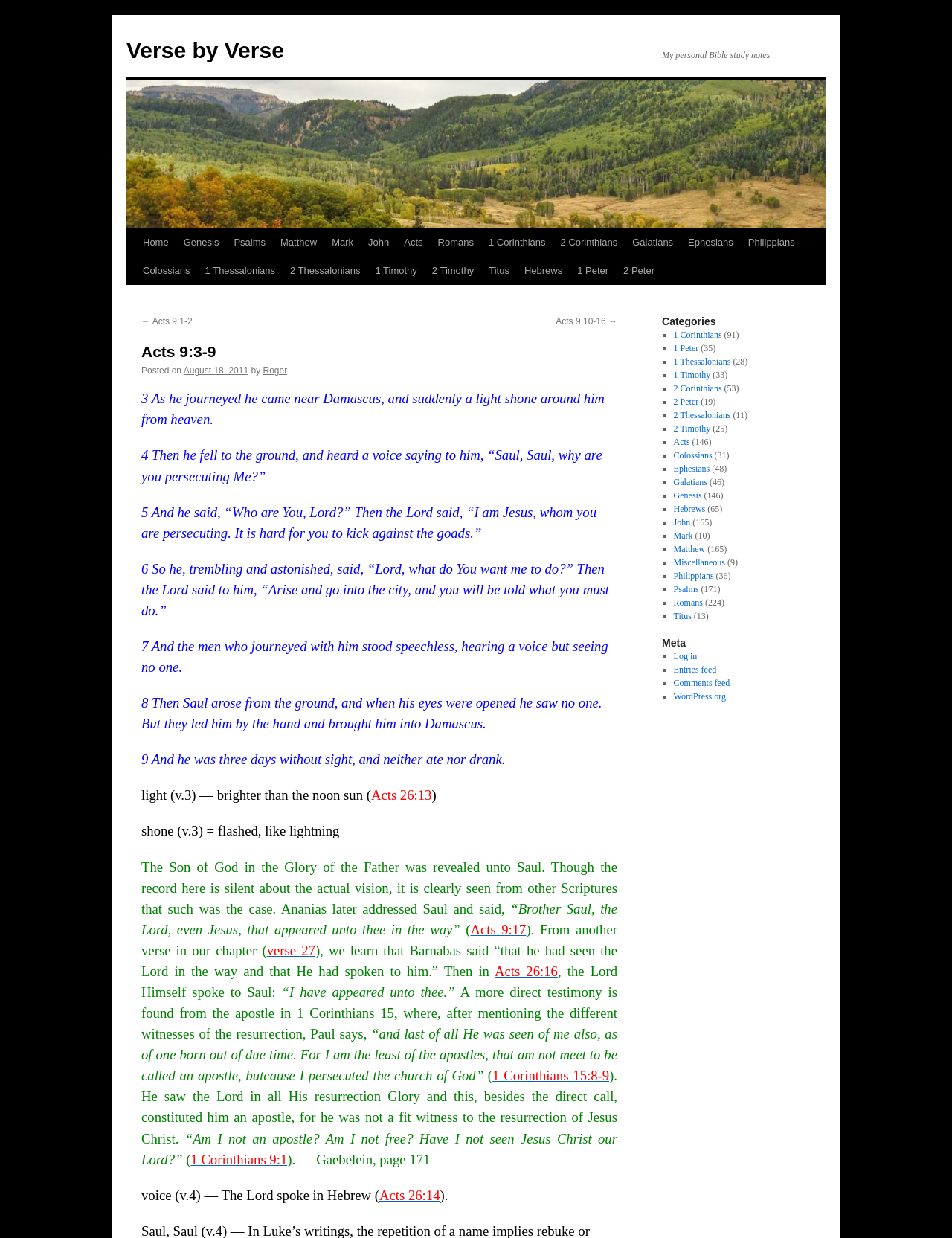What is the verse range being studied?
Please respond to the question thoroughly and include all relevant details.

The webpage title and heading 'Acts 9:3-9' clearly indicate that the verse range being studied is Acts 9:3-9.